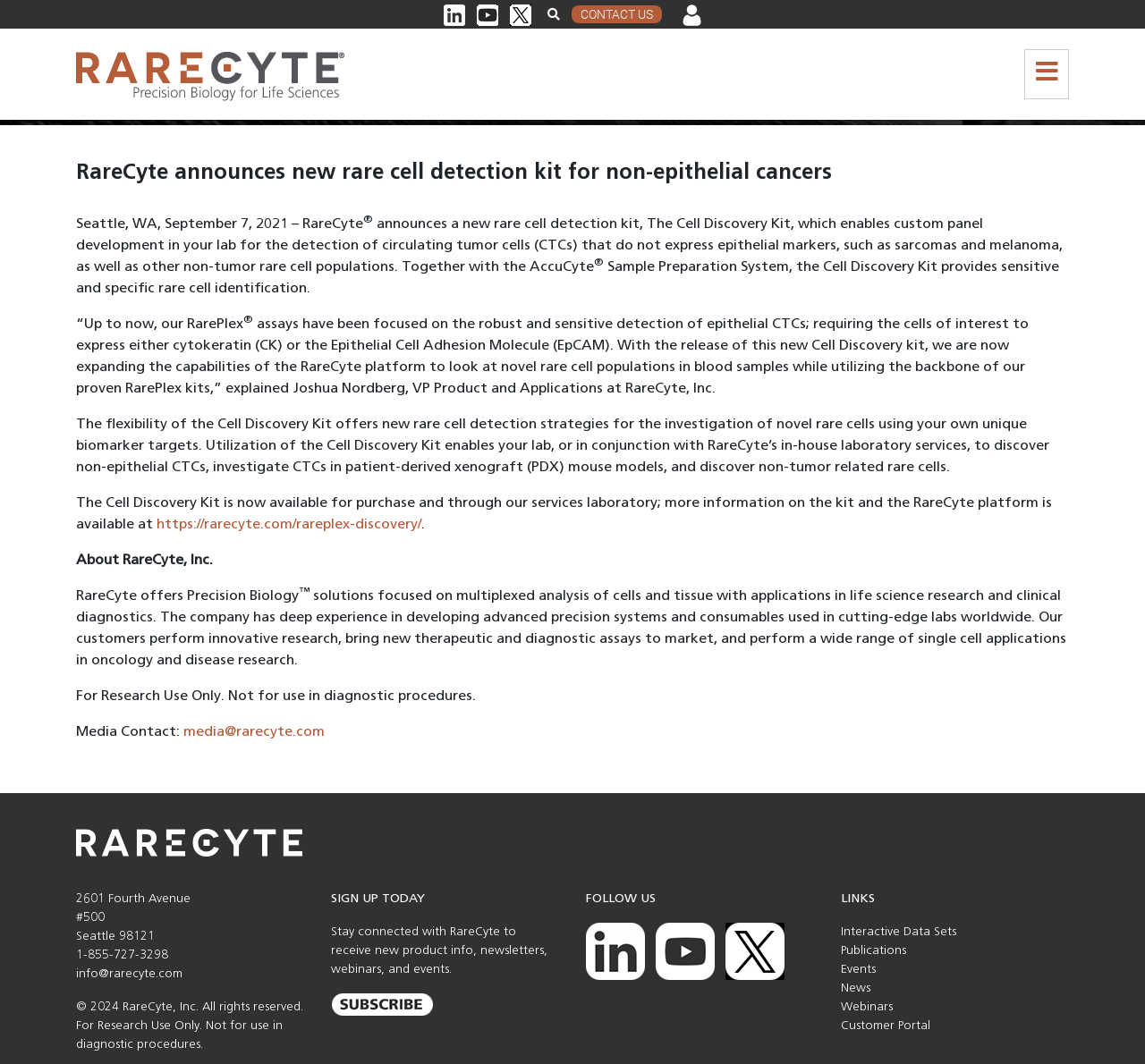Identify the bounding box coordinates of the region that needs to be clicked to carry out this instruction: "Follow RareCyte on LinkedIn". Provide these coordinates as four float numbers ranging from 0 to 1, i.e., [left, top, right, bottom].

[0.512, 0.888, 0.563, 0.9]